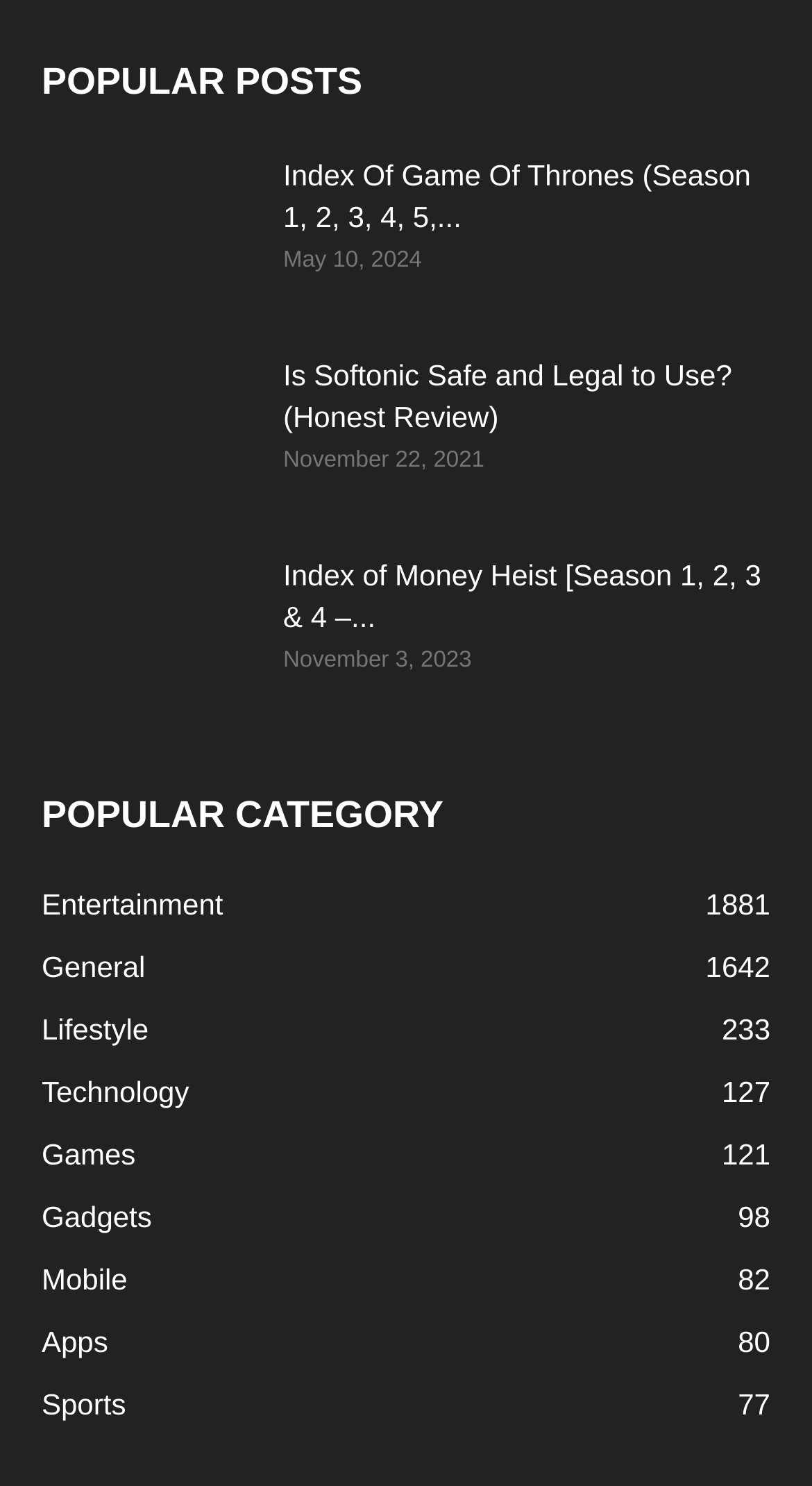Review the image closely and give a comprehensive answer to the question: How many seasons of Game of Thrones are indexed?

The link 'Index Of Game Of Thrones (Season 1, 2, 3, 4, 5,...' suggests that at least 5 seasons of Game of Thrones are indexed on this webpage.